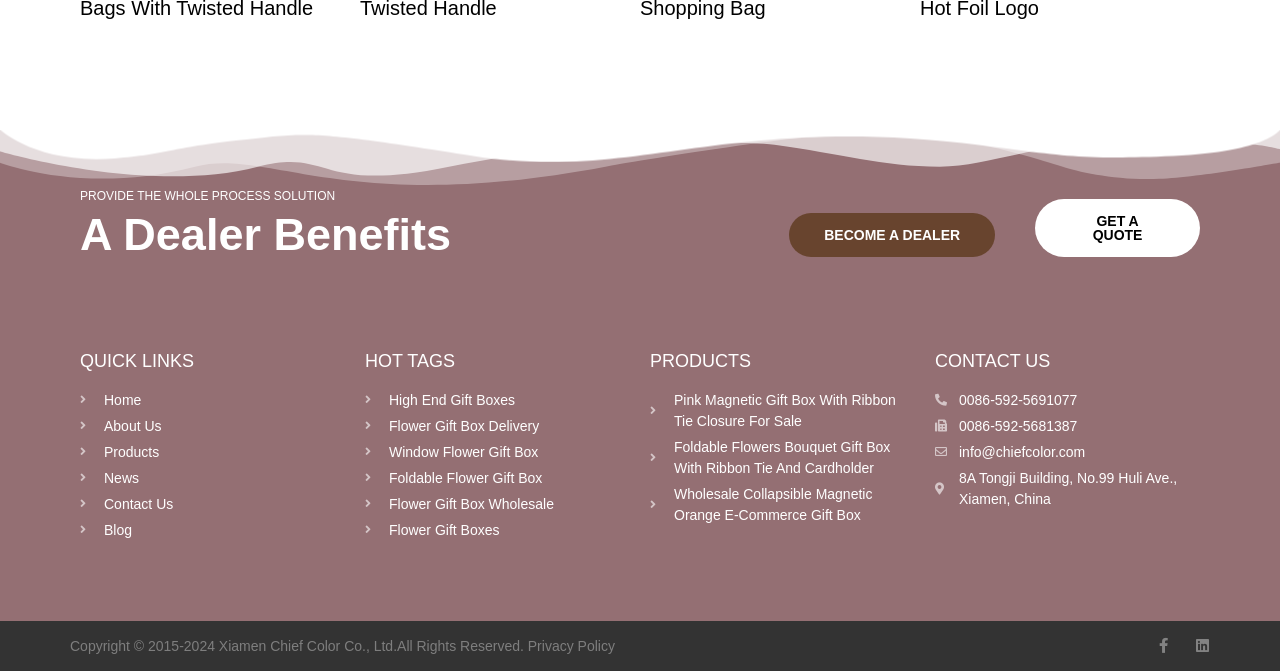Pinpoint the bounding box coordinates of the clickable area necessary to execute the following instruction: "Contact us". The coordinates should be given as four float numbers between 0 and 1, namely [left, top, right, bottom].

[0.73, 0.581, 0.938, 0.612]